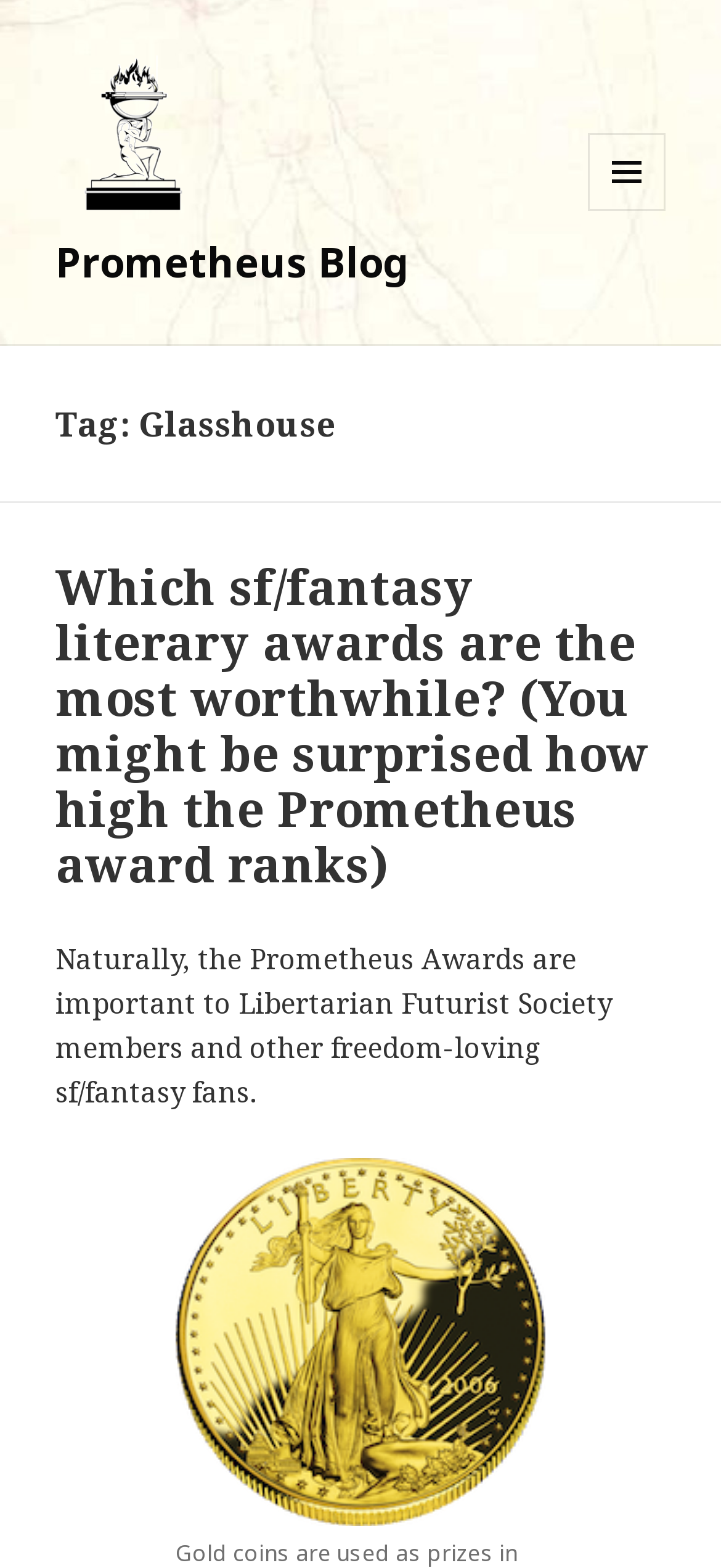What is the function of the button on the top-right corner?
We need a detailed and meticulous answer to the question.

The function of the button on the top-right corner can be understood from the text ' MENU AND WIDGETS' which is located inside the button element, indicating that it controls the menu and widgets.